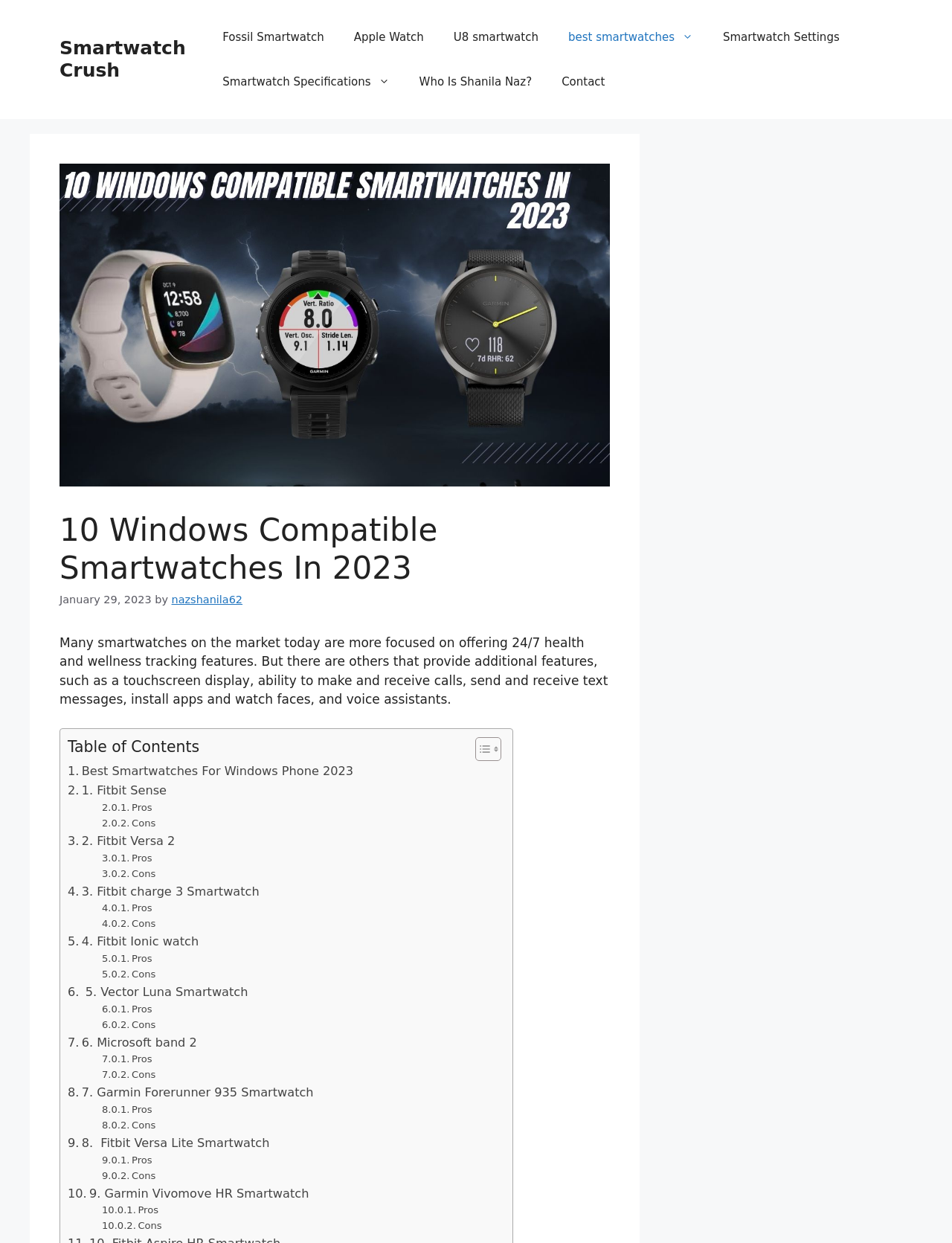Please identify the coordinates of the bounding box for the clickable region that will accomplish this instruction: "Read the article about 10 Windows Compatible Smartwatches In 2023".

[0.062, 0.412, 0.641, 0.472]